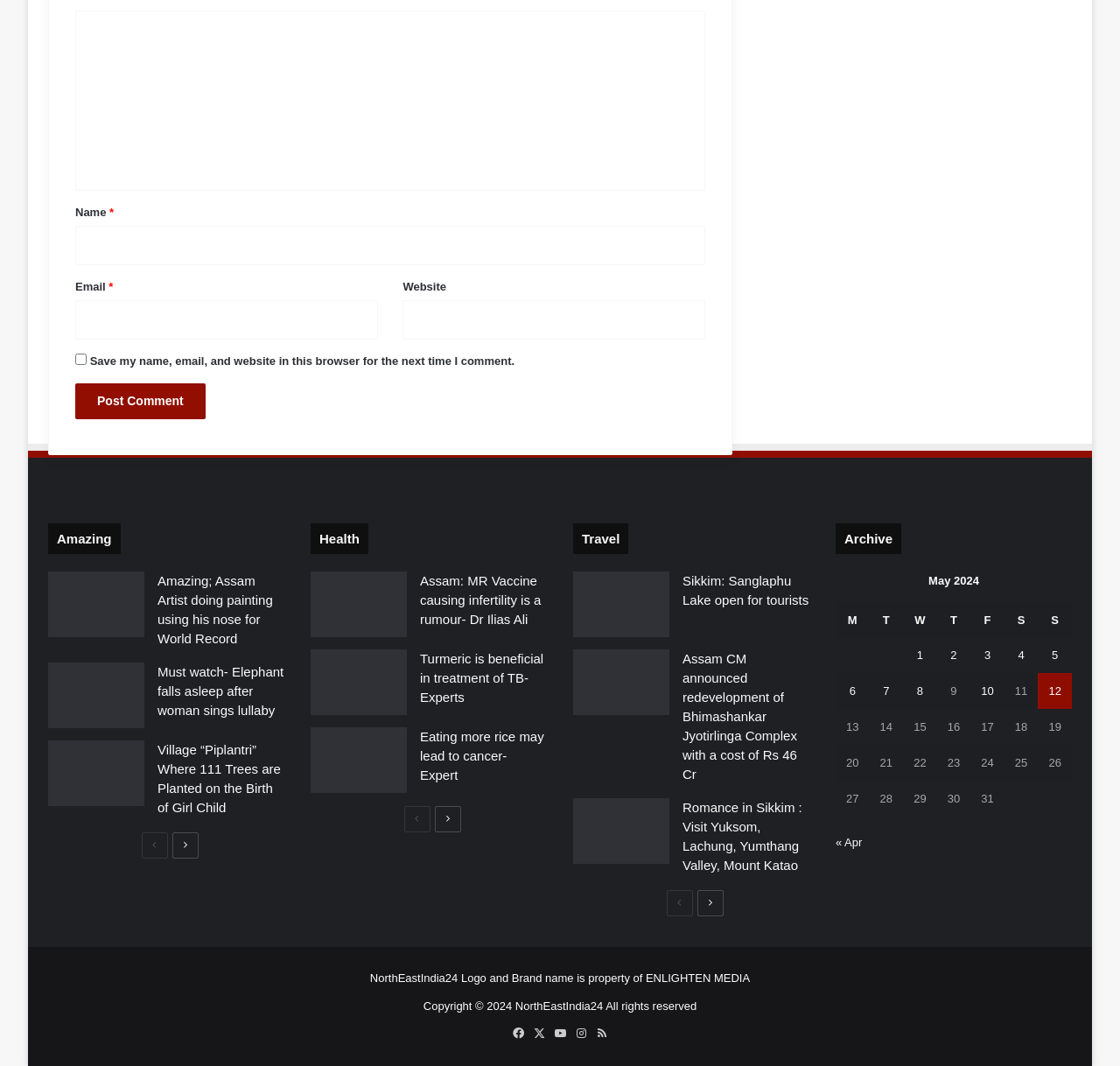Return the bounding box coordinates of the UI element that corresponds to this description: "Previous page". The coordinates must be given as four float numbers in the range of 0 and 1, [left, top, right, bottom].

[0.595, 0.835, 0.618, 0.859]